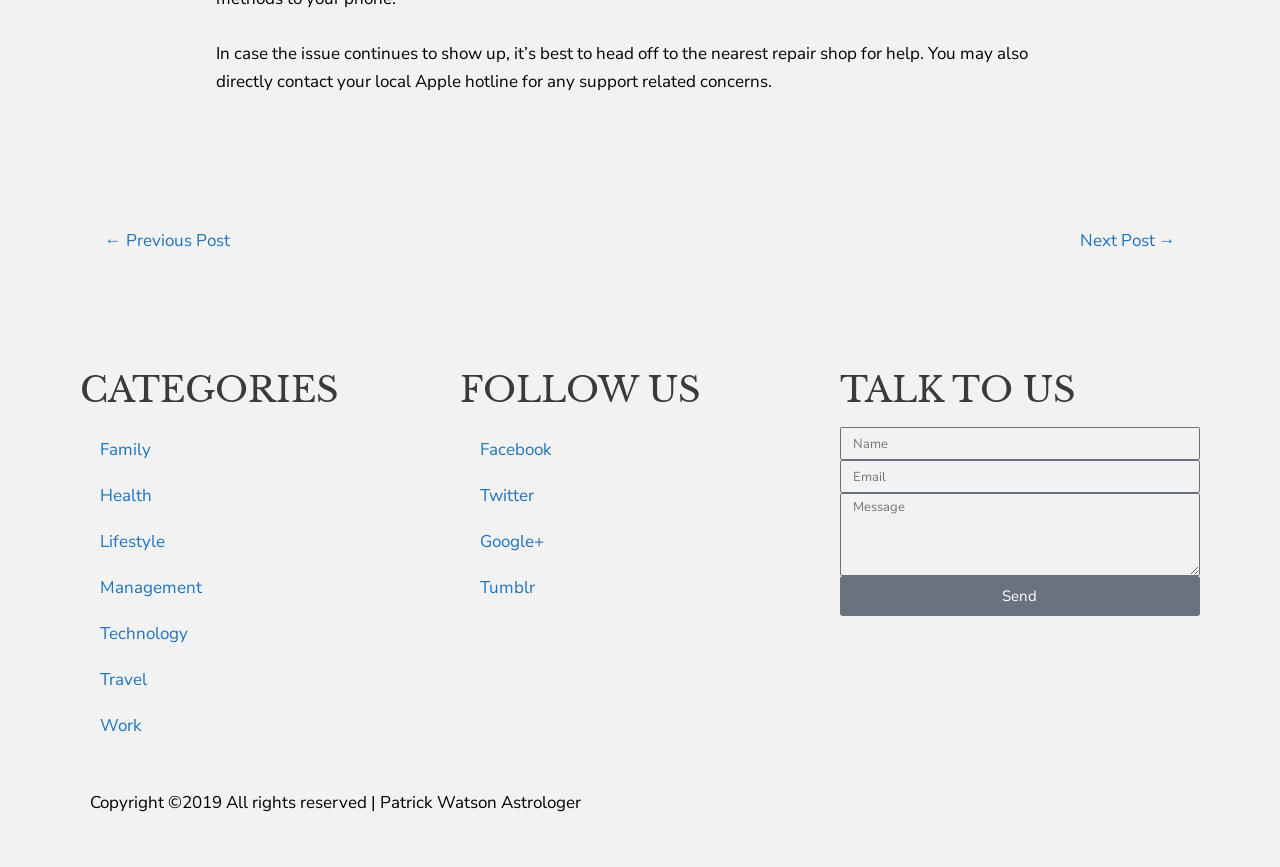Please identify the bounding box coordinates of the area I need to click to accomplish the following instruction: "Click on the 'Previous Post' link".

[0.082, 0.257, 0.179, 0.303]